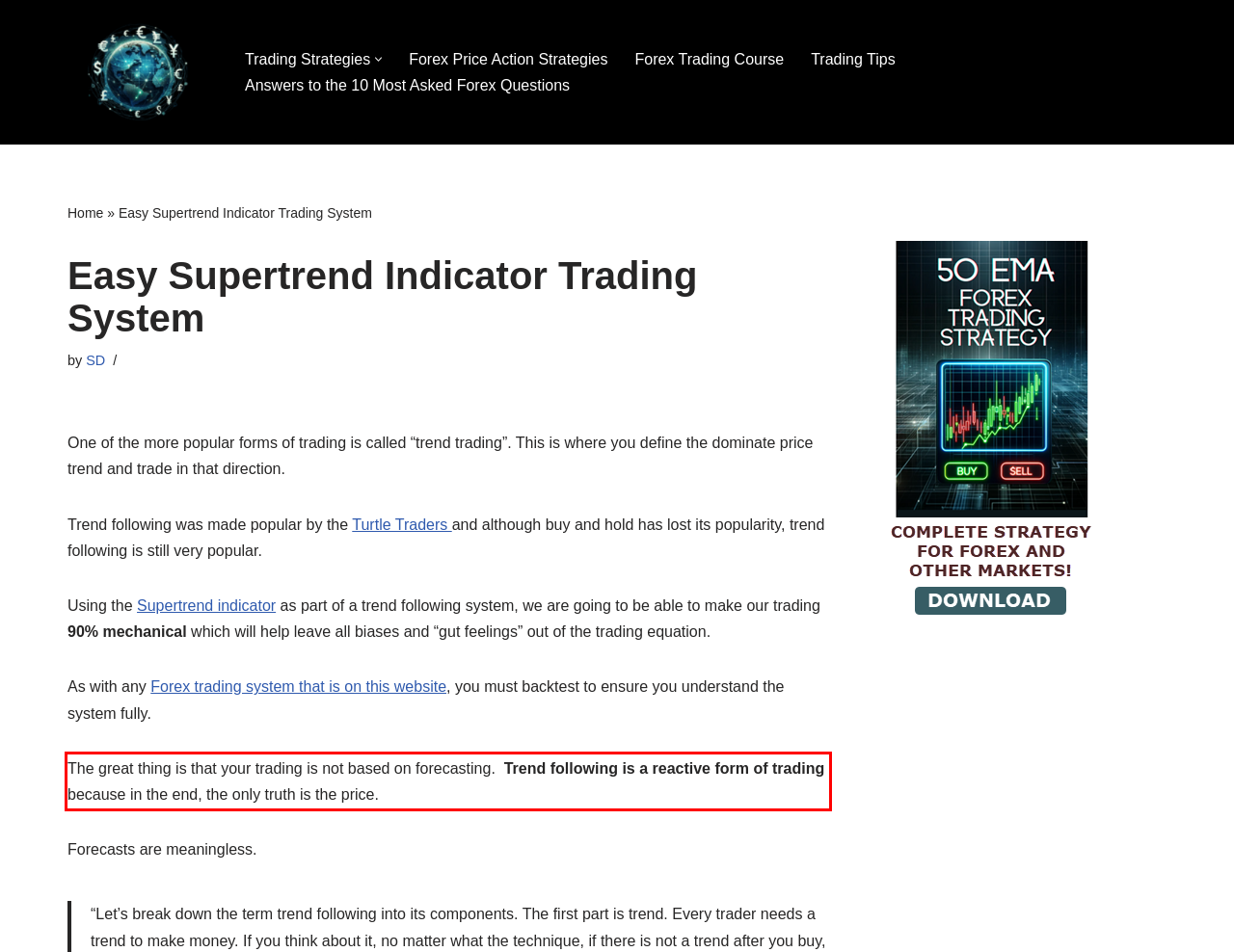You are looking at a screenshot of a webpage with a red rectangle bounding box. Use OCR to identify and extract the text content found inside this red bounding box.

The great thing is that your trading is not based on forecasting. Trend following is a reactive form of trading because in the end, the only truth is the price.